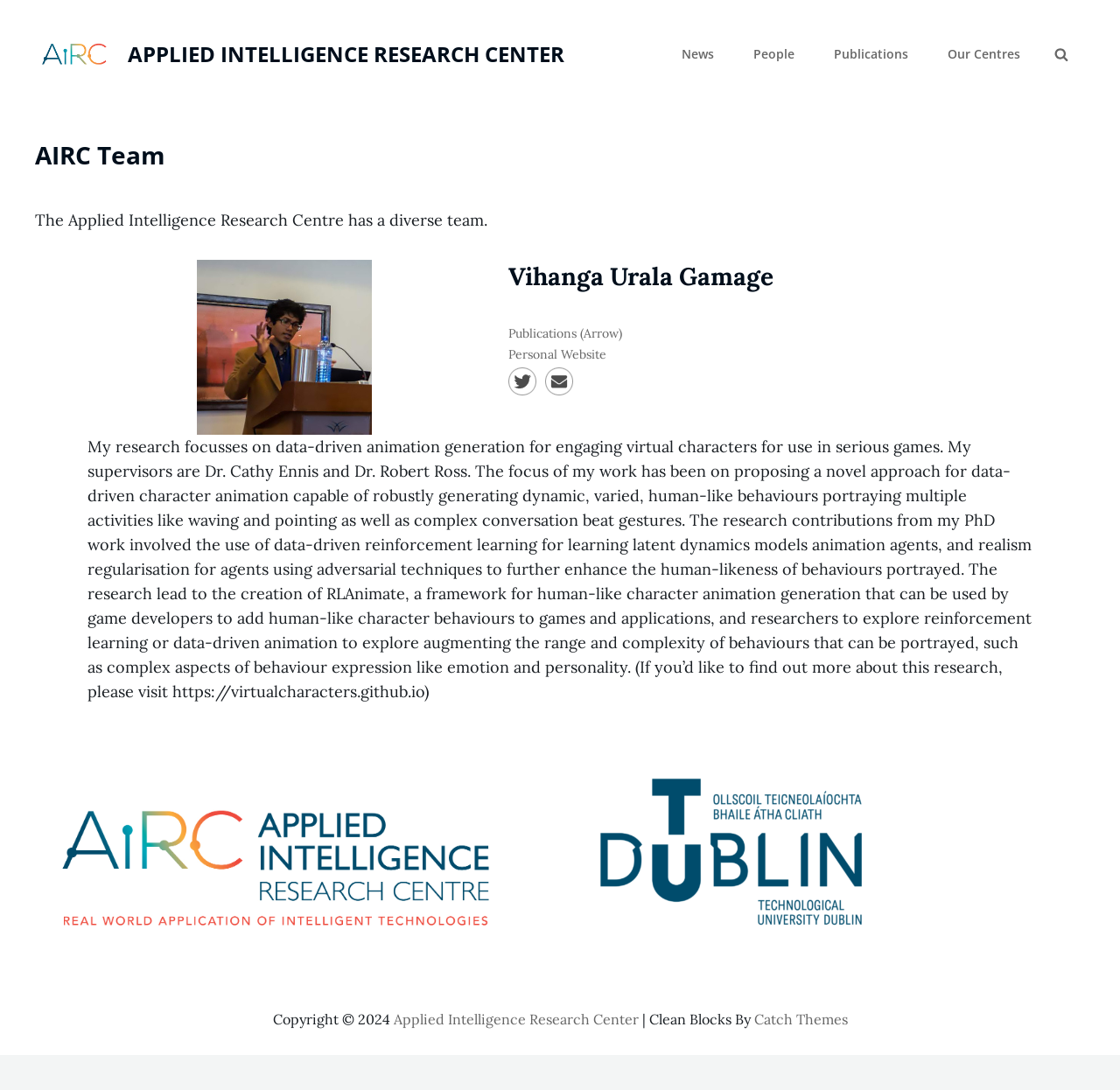Summarize the contents and layout of the webpage in detail.

The webpage is about the AIRC Team, Applied Intelligence Research Center. At the top, there is a logo image and a link with the same name, "Applied Intelligence Research Center". Below this, there is a large heading "APPLIED INTELLIGENCE RESEARCH CENTER" in all capital letters. 

To the right of the logo, there is a navigation menu labeled "Primary Menu" with links to "News", "People", "Publications", and "Our Centres". Next to the navigation menu, there is a "Search" button.

The main content of the page is divided into sections. The first section has a heading "AIRC Team" and a brief description of the team. Below this, there is a section about a team member, Vihanga Urala Gamage, with links to their publications, personal website, Twitter, and email. There is also a detailed description of their research, which includes a link to a website.

At the bottom of the page, there is a footer section with copyright information, a link to the Applied Intelligence Research Center, and a credit to the theme designer, Catch Themes.